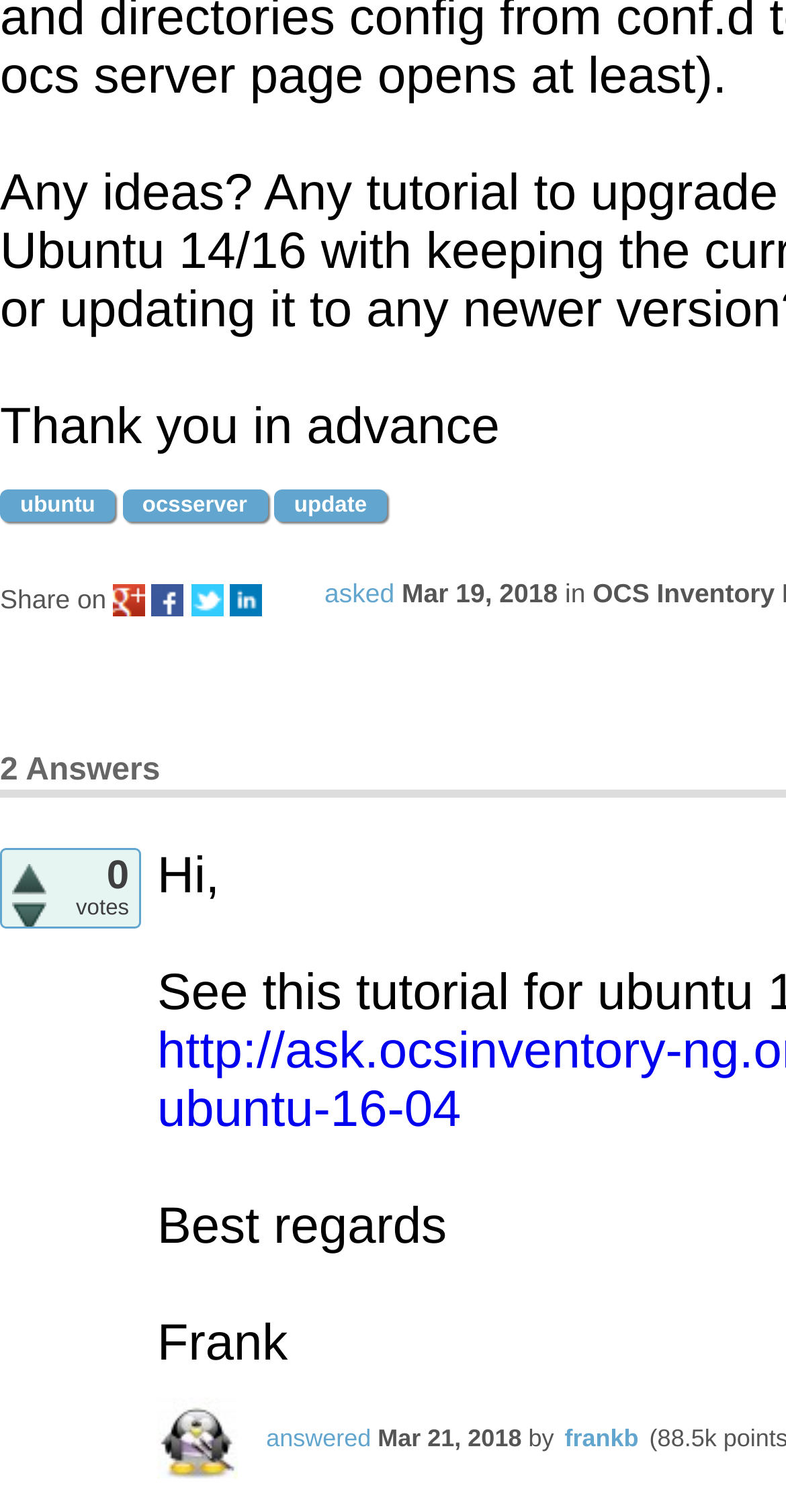When was the answer posted?
Please answer the question with a single word or phrase, referencing the image.

Mar 21, 2018